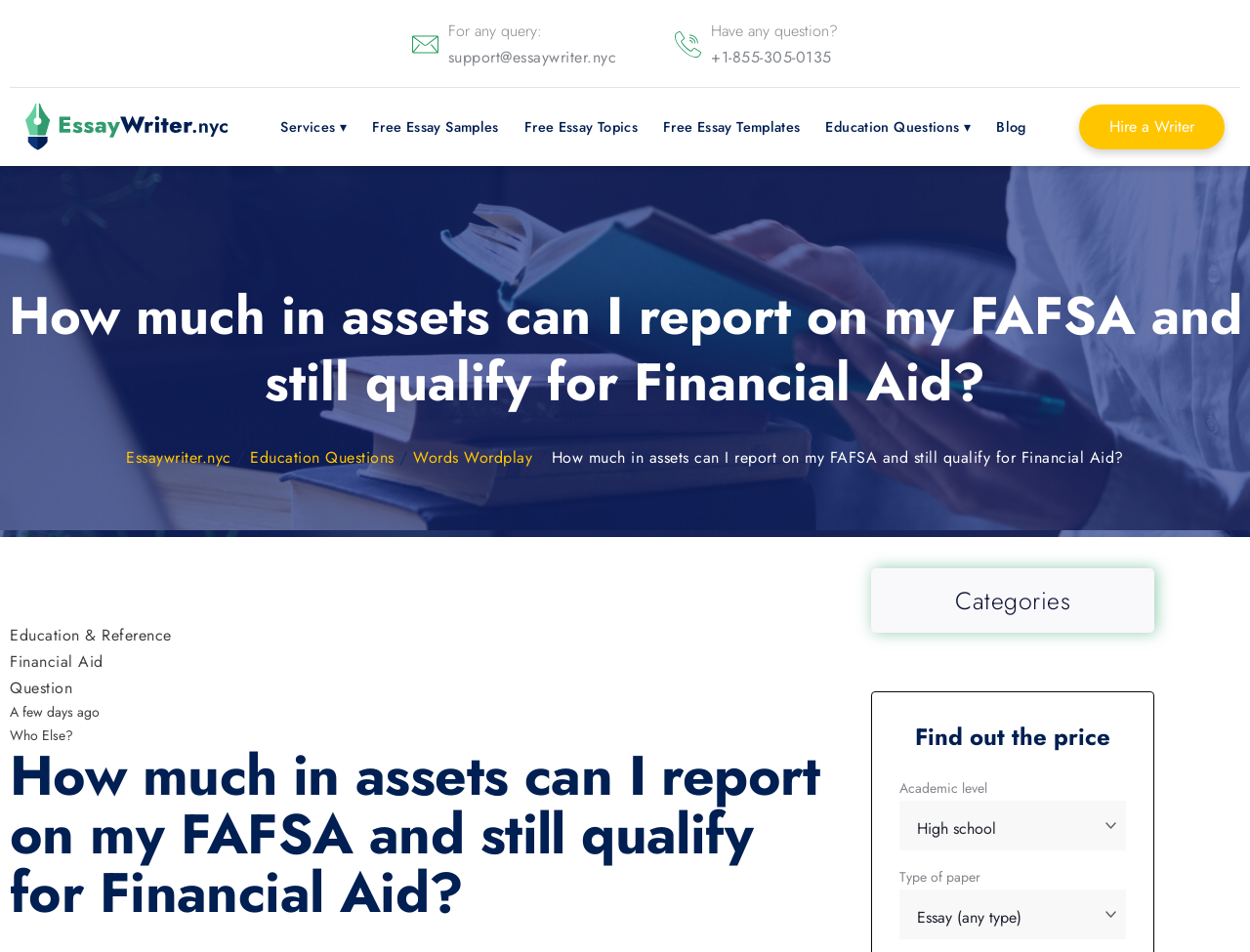Please predict the bounding box coordinates (top-left x, top-left y, bottom-right x, bottom-right y) for the UI element in the screenshot that fits the description: Education Questions

[0.2, 0.468, 0.315, 0.494]